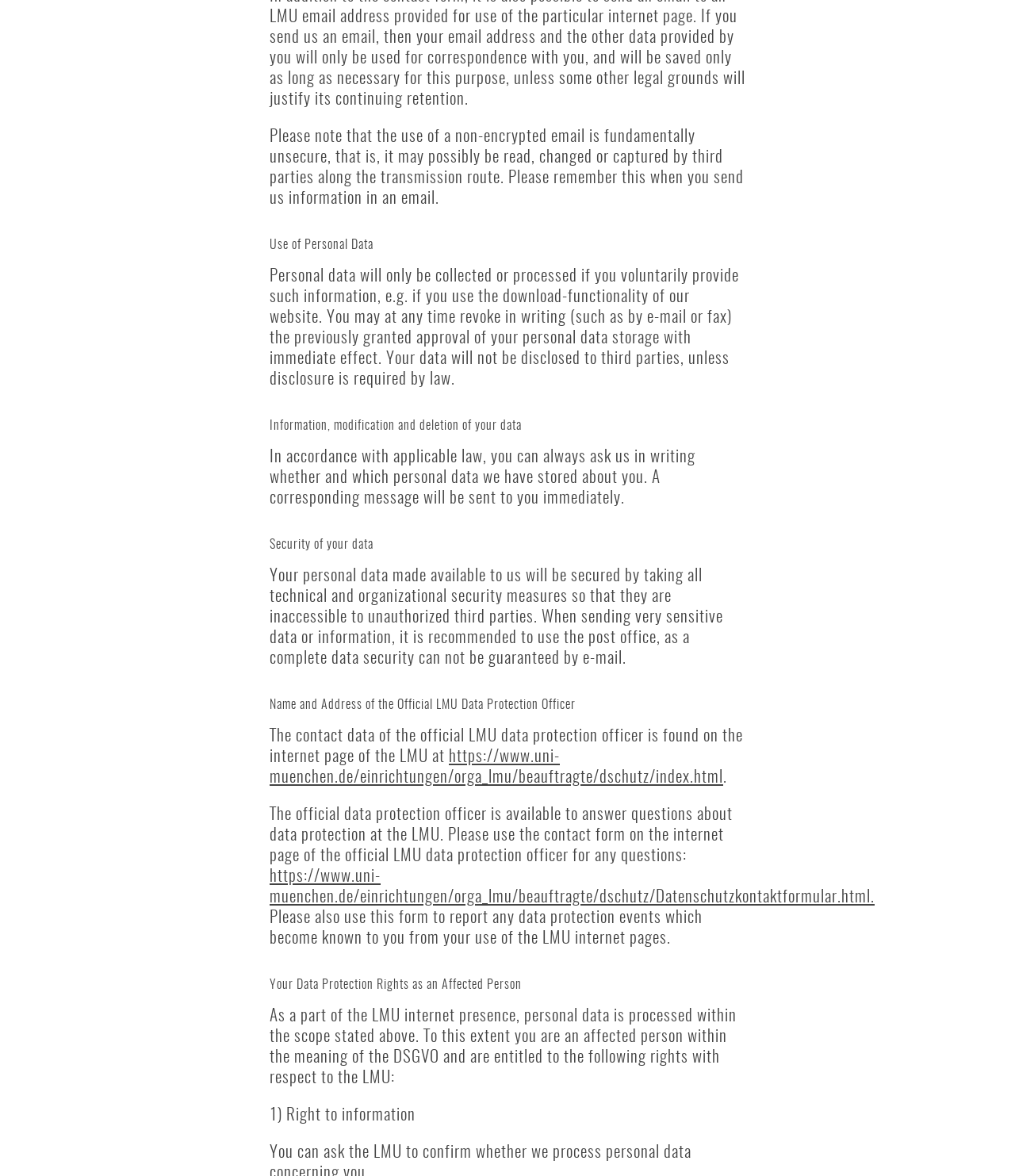Who is available to answer questions about data protection?
Using the information presented in the image, please offer a detailed response to the question.

According to the text, 'The official data protection officer is available to answer questions about data protection at the LMU.' This implies that the official data protection officer is the person responsible for answering questions related to data protection.